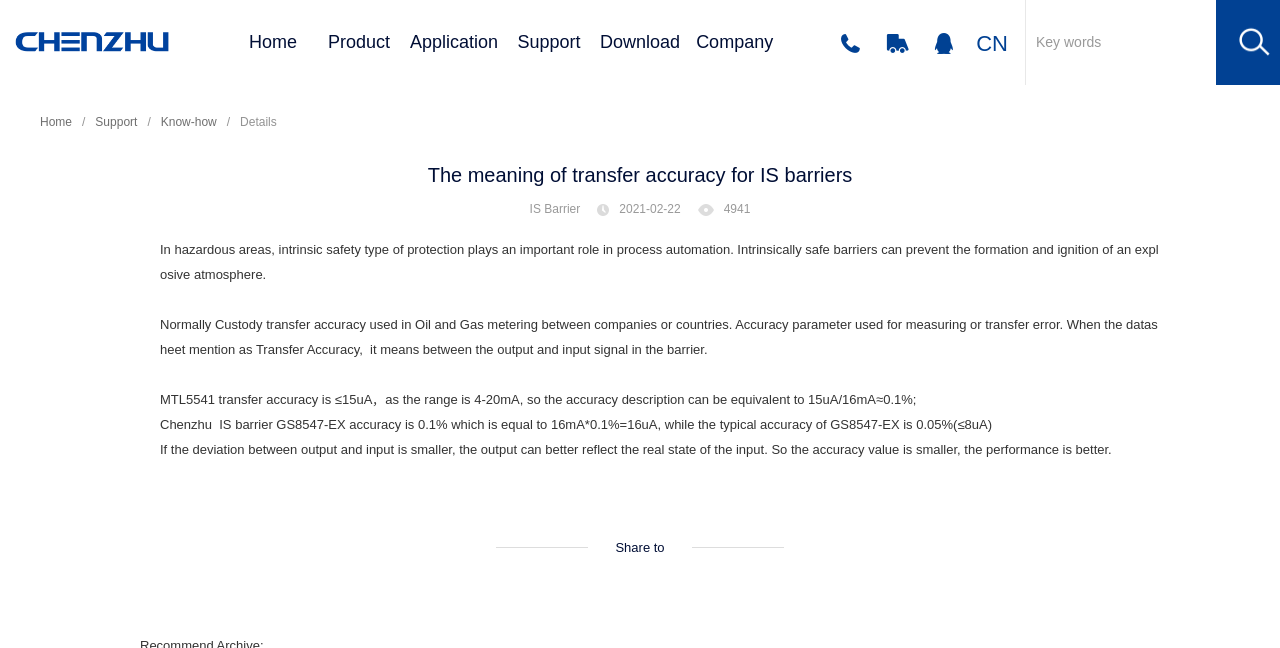What is the topic of this webpage?
Please provide a single word or phrase as your answer based on the screenshot.

Transfer accuracy for IS barriers